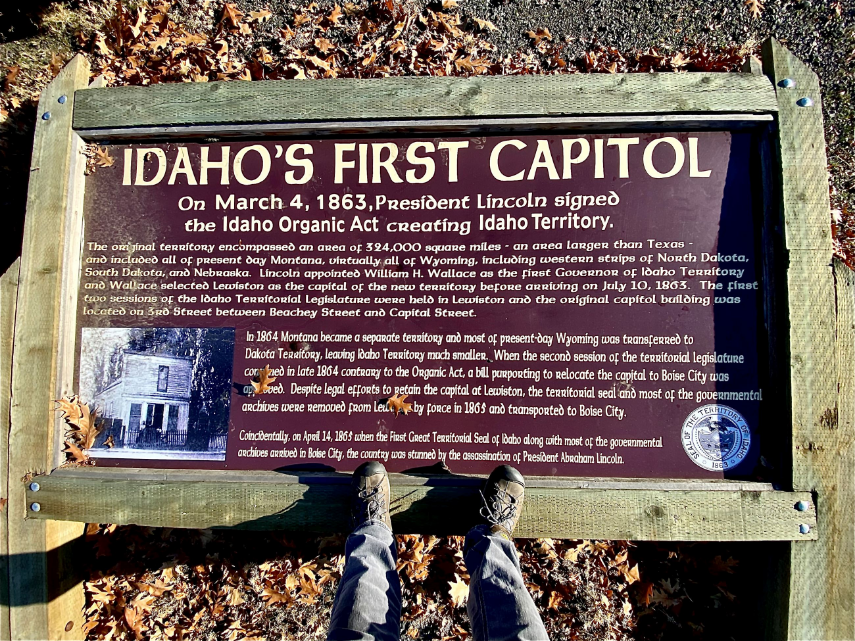What is covering the ground in the foreground?
From the screenshot, provide a brief answer in one word or phrase.

Fallen leaves